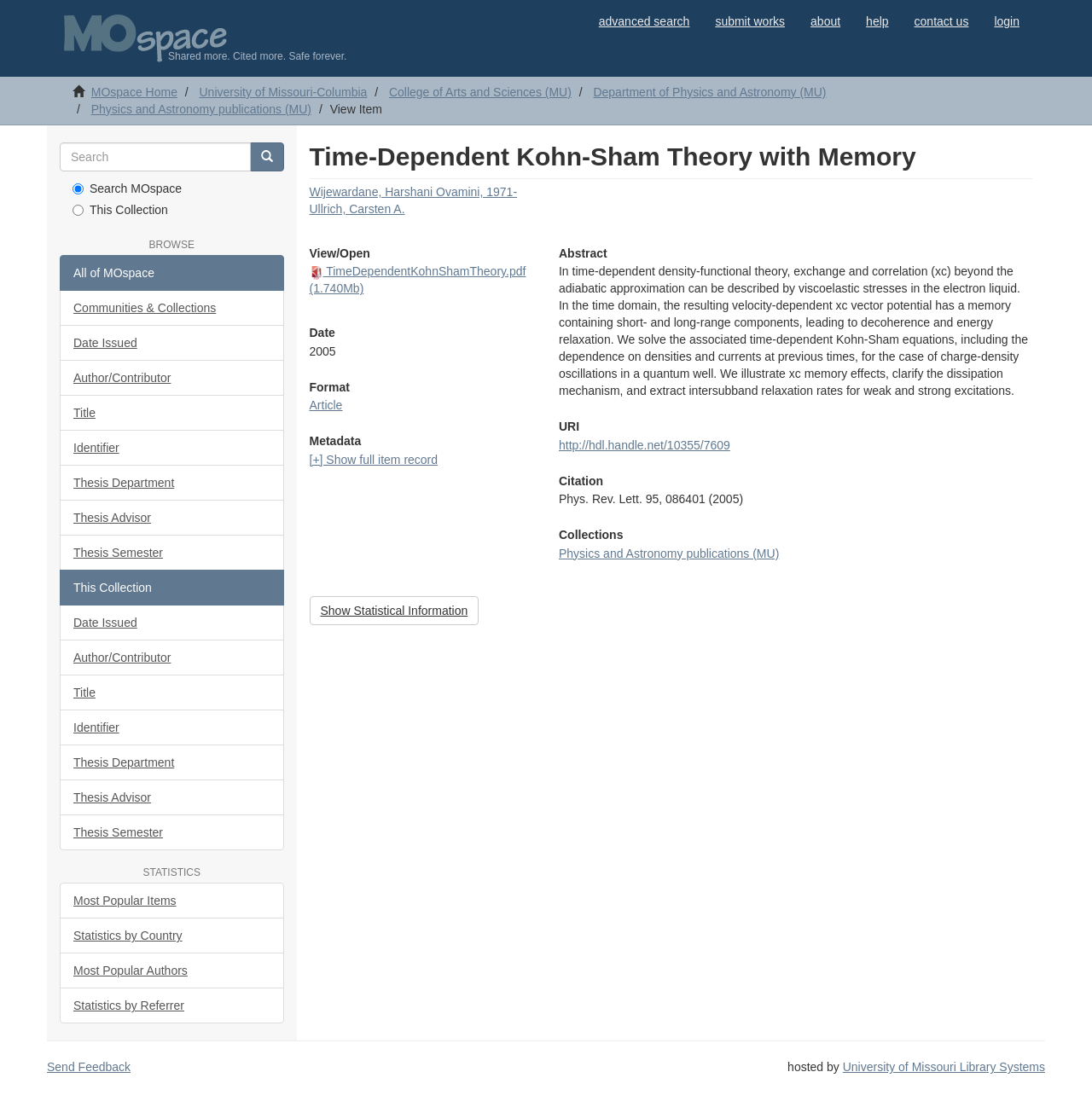Kindly provide the bounding box coordinates of the section you need to click on to fulfill the given instruction: "view item".

[0.302, 0.093, 0.35, 0.105]